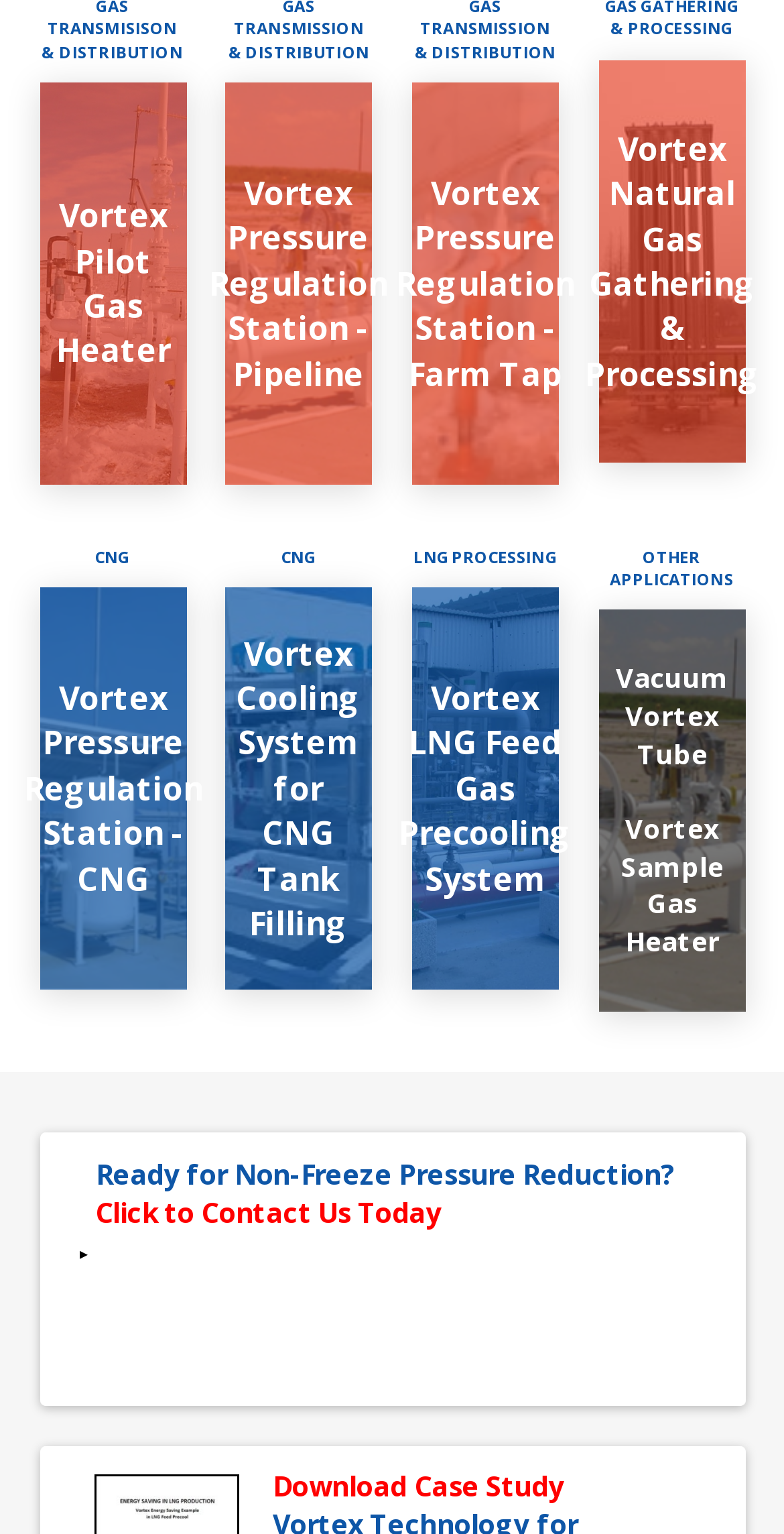Please provide a one-word or phrase answer to the question: 
What is the purpose of Vortex Cooling System for CNG Tank Filling?

Chills compressed gas